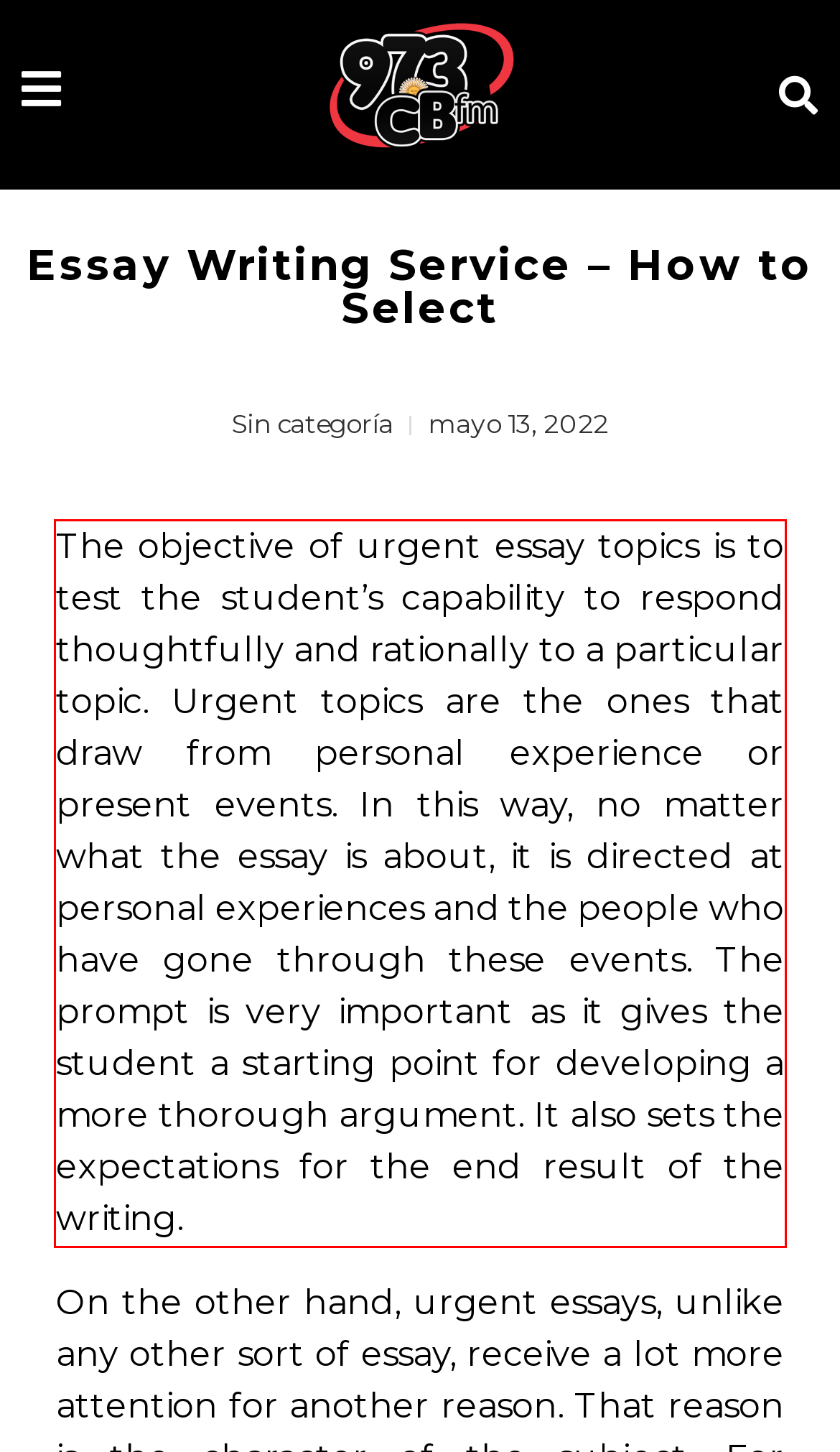Look at the provided screenshot of the webpage and perform OCR on the text within the red bounding box.

The objective of urgent essay topics is to test the student’s capability to respond thoughtfully and rationally to a particular topic. Urgent topics are the ones that draw from personal experience or present events. In this way, no matter what the essay is about, it is directed at personal experiences and the people who have gone through these events. The prompt is very important as it gives the student a starting point for developing a more thorough argument. It also sets the expectations for the end result of the writing.